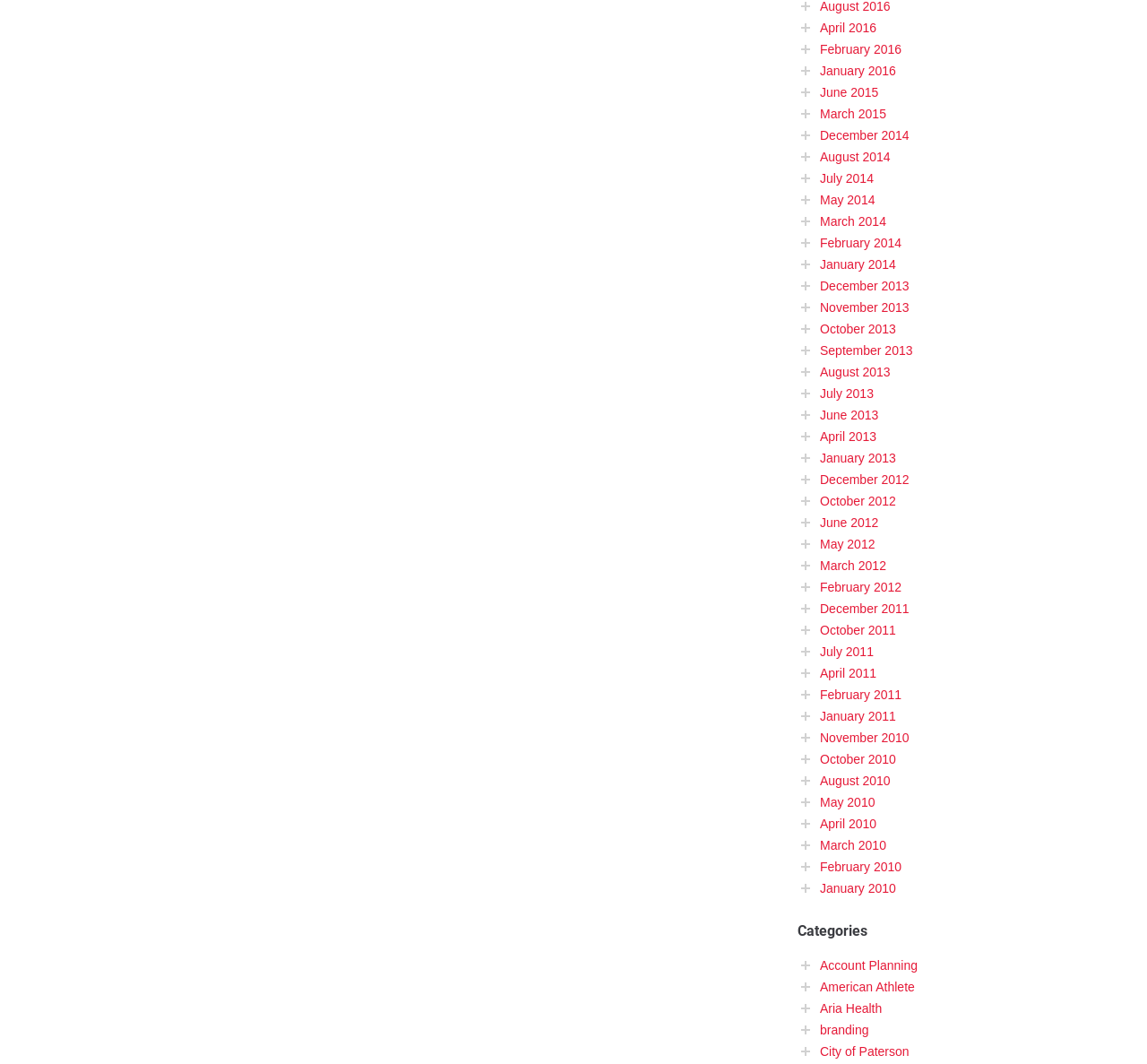Identify the bounding box coordinates of the region that should be clicked to execute the following instruction: "explore branding".

[0.715, 0.961, 0.757, 0.975]